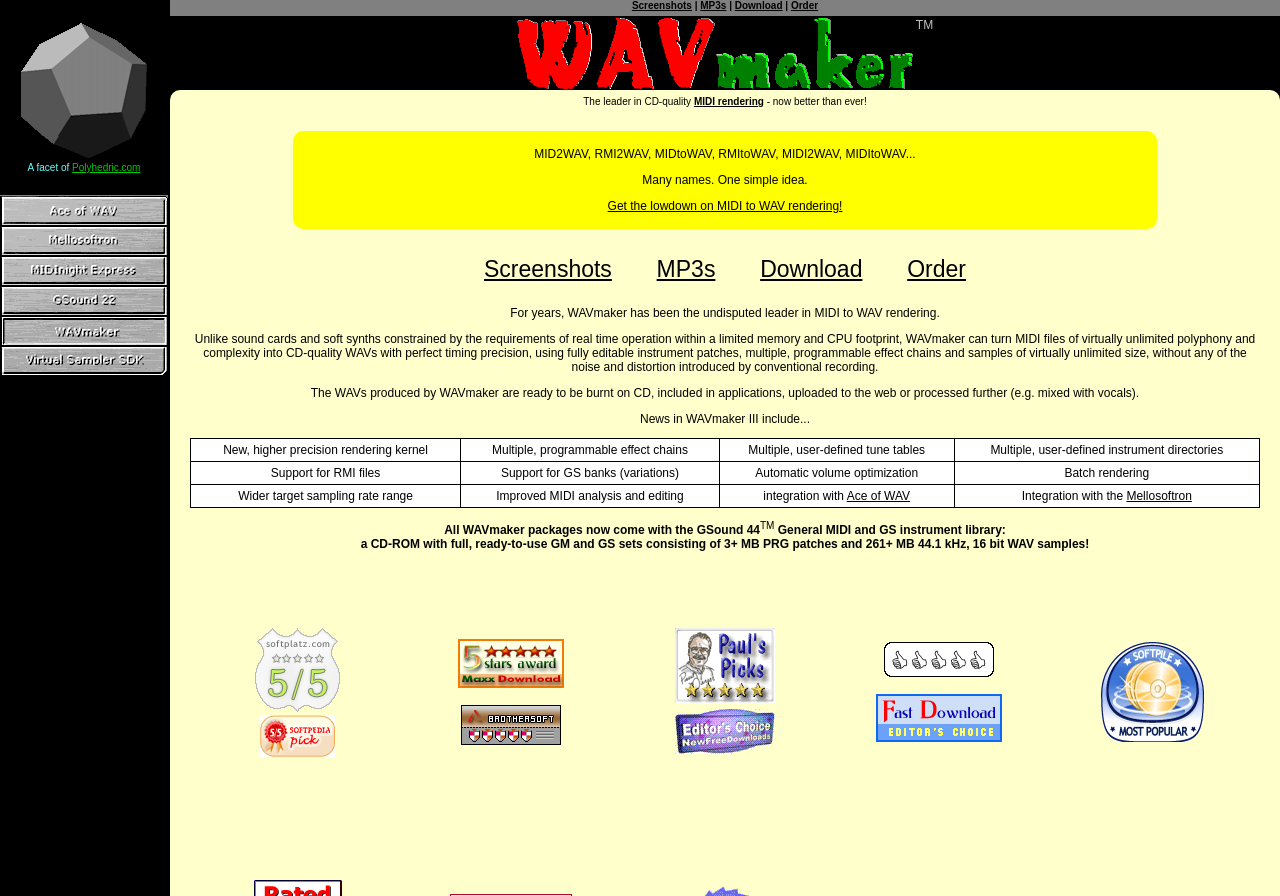Produce an elaborate caption capturing the essence of the webpage.

The webpage is about WAVmaker, a leader in CD-quality MIDI to WAV rendering. At the top, there are five links: "Screenshots", "MP3s", "Download", and "Order", followed by a logo image and a text "A facet of Polyhedric.com". Below this, there are four images, each with a link.

The main content of the webpage is divided into two sections. The left section has a table with a single row and two columns. The first column contains an image, and the second column has the text "TM". 

The right section has a heading that reads "The leader in CD-quality MIDI rendering - now better than ever!" followed by a list of keywords related to MIDI to WAV rendering. Below this, there is a paragraph of text that describes the benefits of using WAVmaker, including its ability to produce high-quality WAV files with perfect timing precision.

Further down, there is a link to "Get the lowdown on MIDI to WAV rendering!" and a section with four links: "Screenshots", "MP3s", "Download", and "Order". 

The next section has a table with three rows, each containing four columns. The columns describe the new features of WAVmaker III, including a higher precision rendering kernel, multiple programmable effect chains, and support for RMI files.

Below this, there is a section that describes the GSound 44, a General MIDI and GS instrument library that comes with WAVmaker packages. This section includes a CD-ROM with full, ready-to-use GM and GS sets consisting of 3+ MB PRG patches and 261+ MB 44.1 kHz, 16-bit WAV samples.

The webpage ends with a section that displays four columns of images, each with a different set of images.